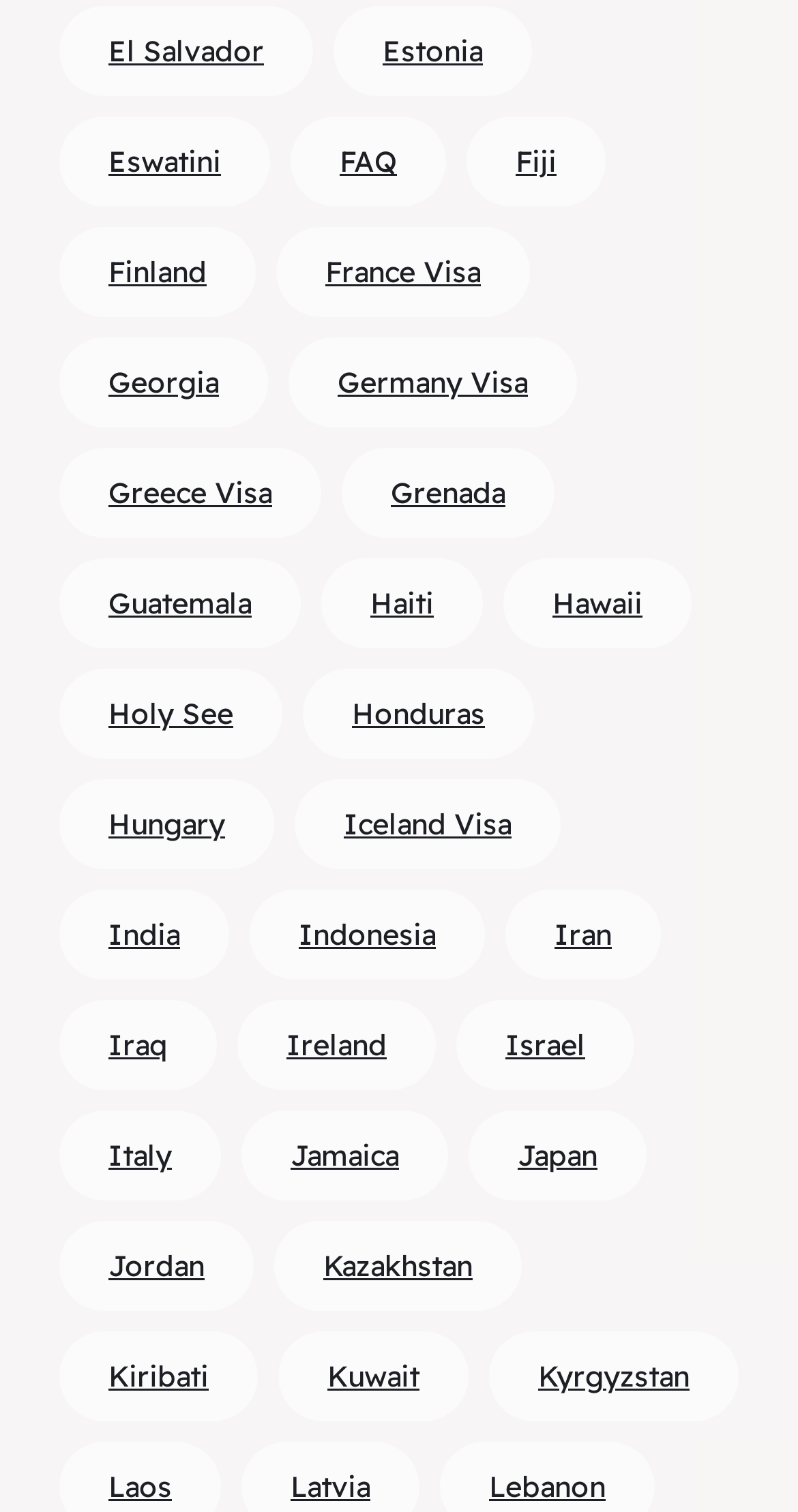What is the country below Guatemala?
Your answer should be a single word or phrase derived from the screenshot.

Haiti